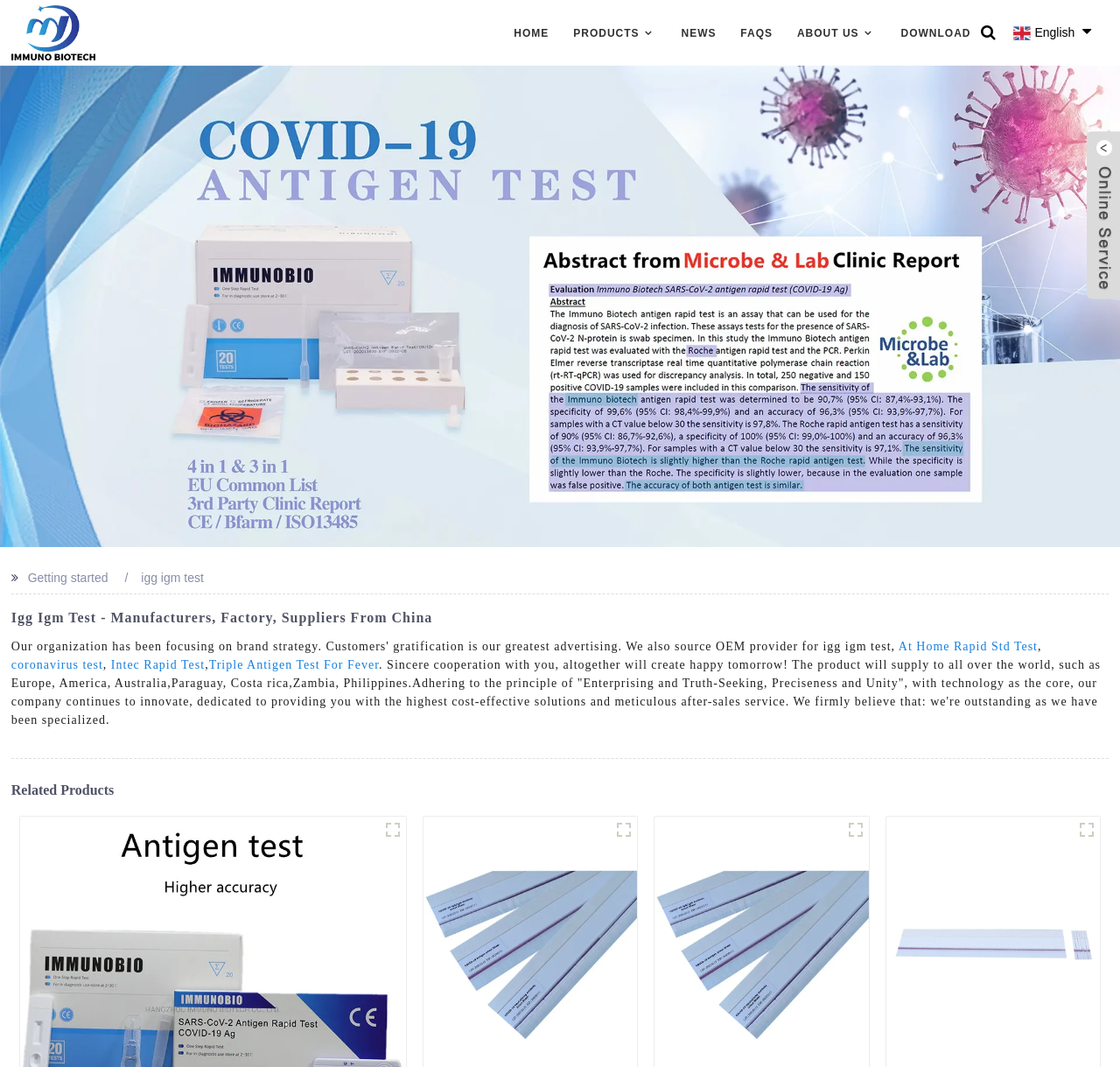Identify the bounding box coordinates for the UI element described as follows: News. Use the format (top-left x, top-left y, bottom-right x, bottom-right y) and ensure all values are floating point numbers between 0 and 1.

[0.608, 0.014, 0.639, 0.047]